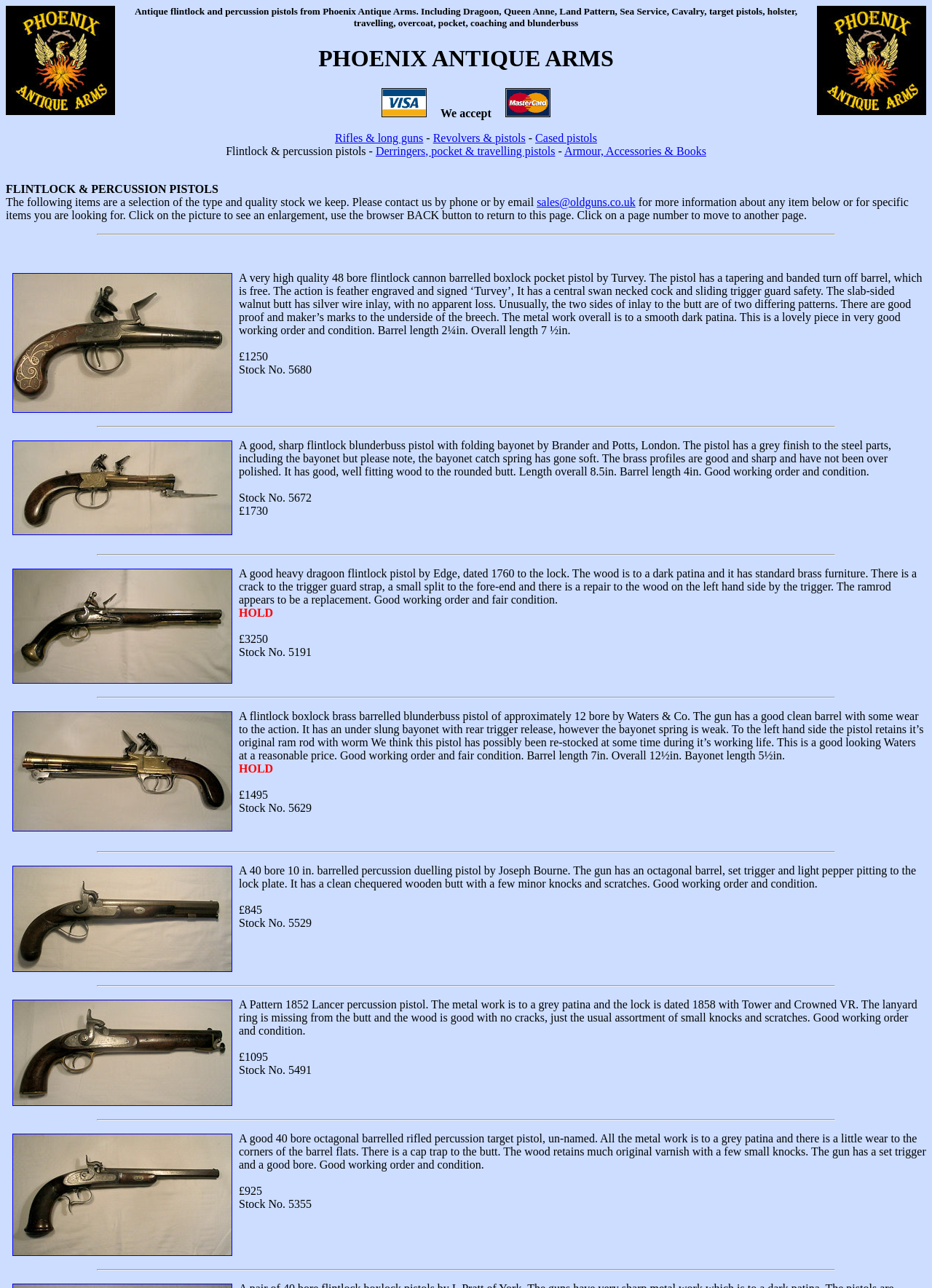Using the provided element description "Derringers, pocket & travelling pistols", determine the bounding box coordinates of the UI element.

[0.403, 0.112, 0.596, 0.122]